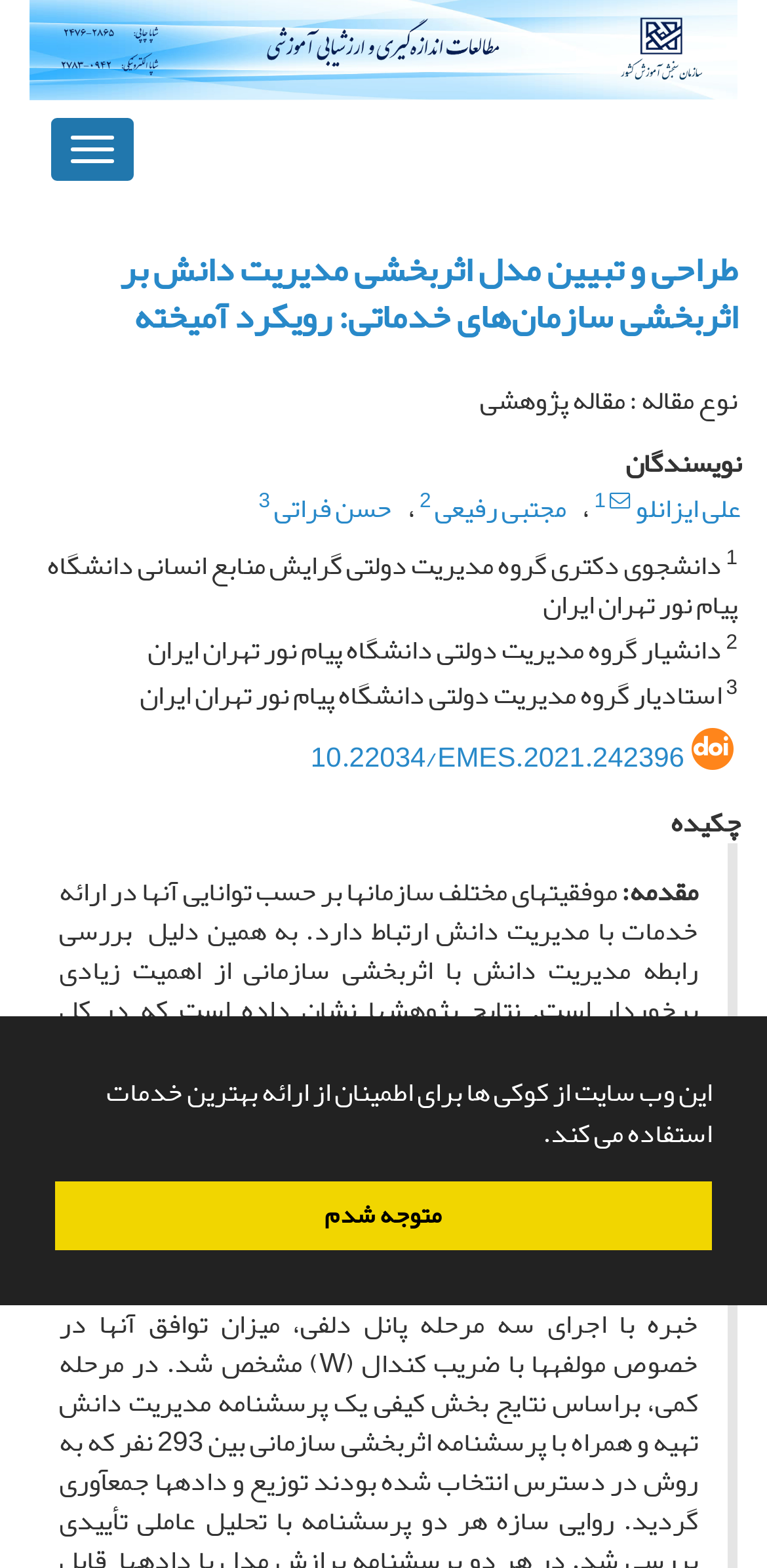Find and specify the bounding box coordinates that correspond to the clickable region for the instruction: "Read the article title".

[0.156, 0.15, 0.962, 0.224]